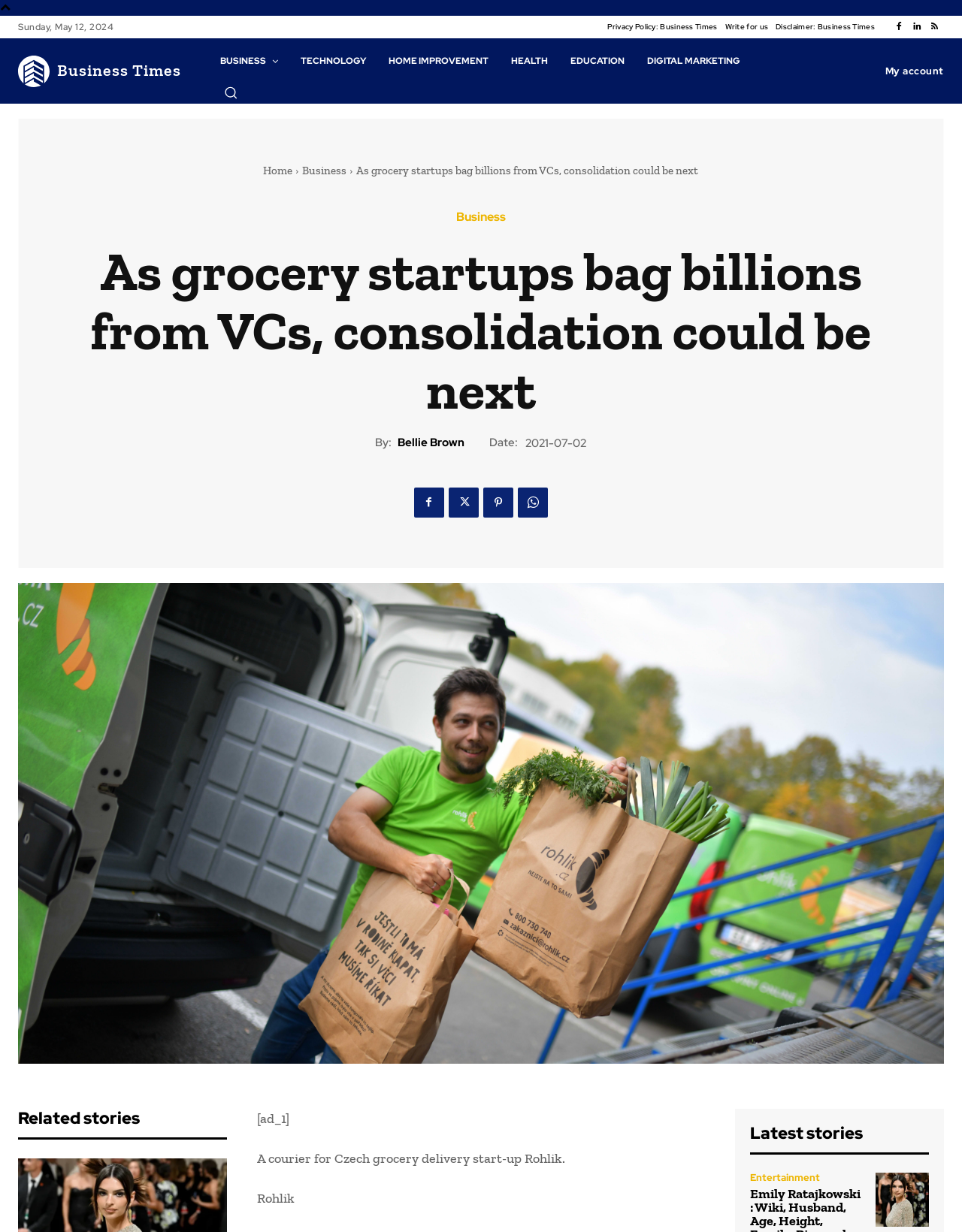How many social media links are below the article?
Examine the screenshot and reply with a single word or phrase.

4